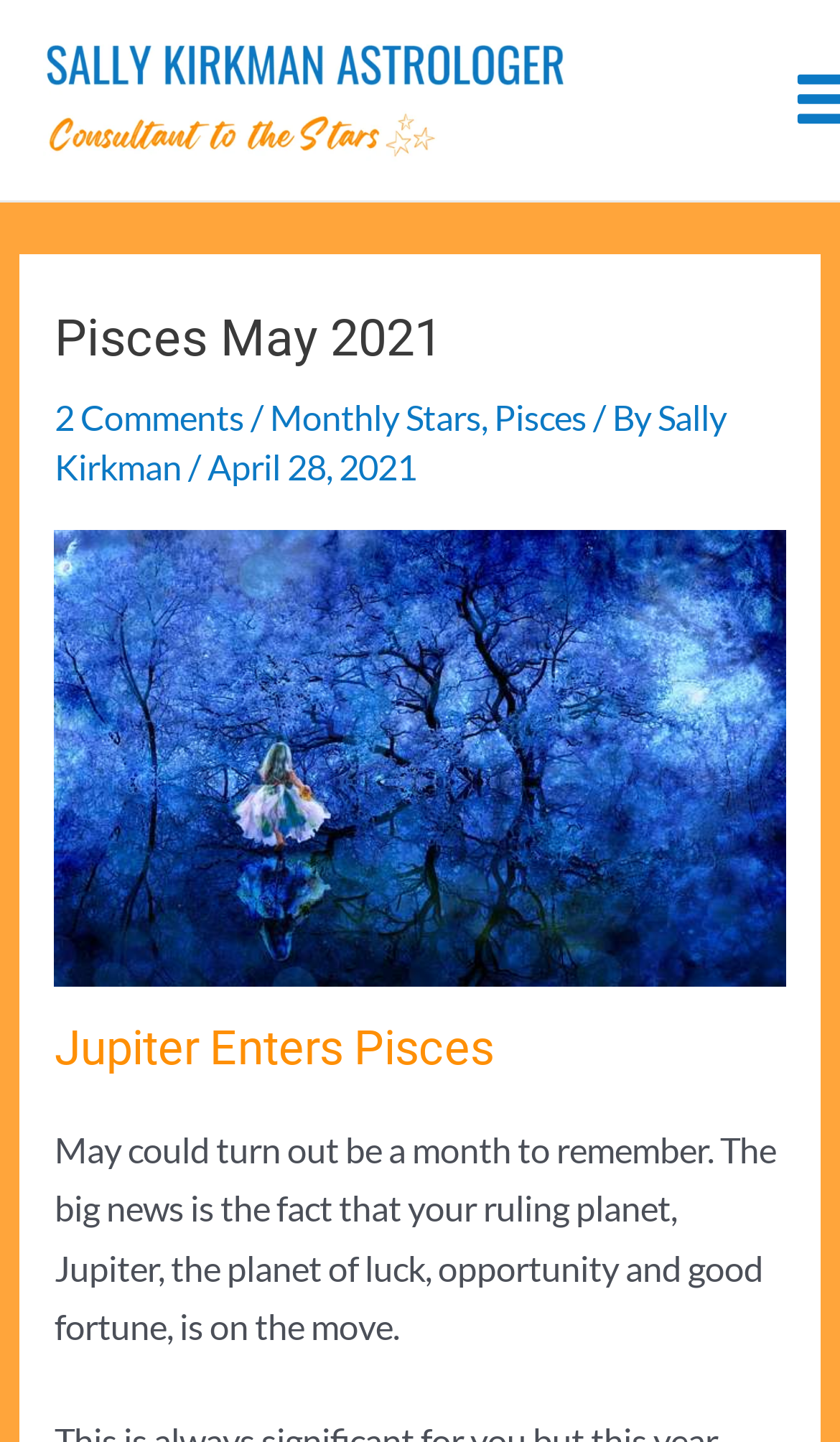Locate the UI element described by Pisces and provide its bounding box coordinates. Use the format (top-left x, top-left y, bottom-right x, bottom-right y) with all values as floating point numbers between 0 and 1.

[0.588, 0.274, 0.698, 0.303]